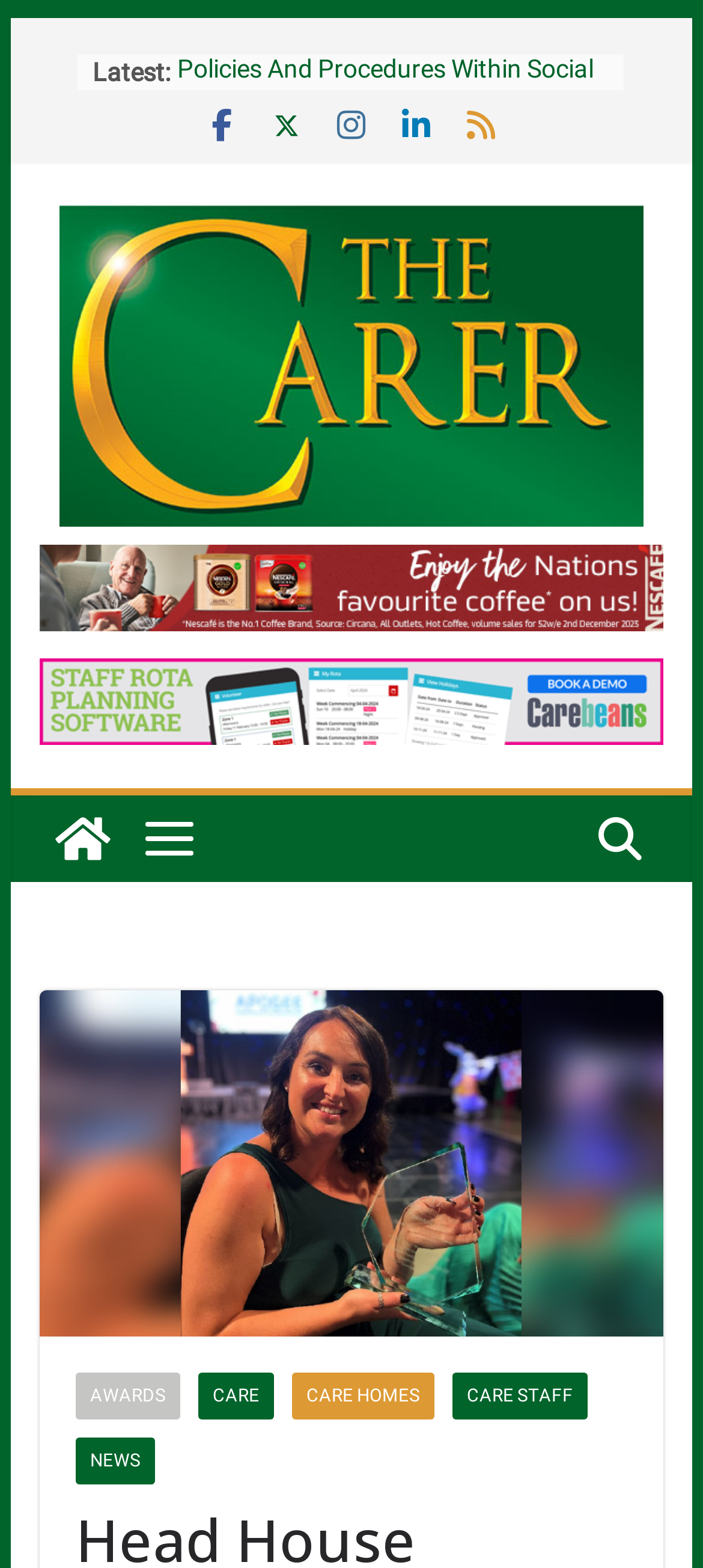Carefully examine the image and provide an in-depth answer to the question: What are the categories listed at the bottom of the webpage?

I examined the webpage structure and found that at the bottom of the webpage, there are five categories listed, which are 'AWARDS', 'CARE', 'CARE HOMES', 'CARE STAFF', and 'NEWS'.